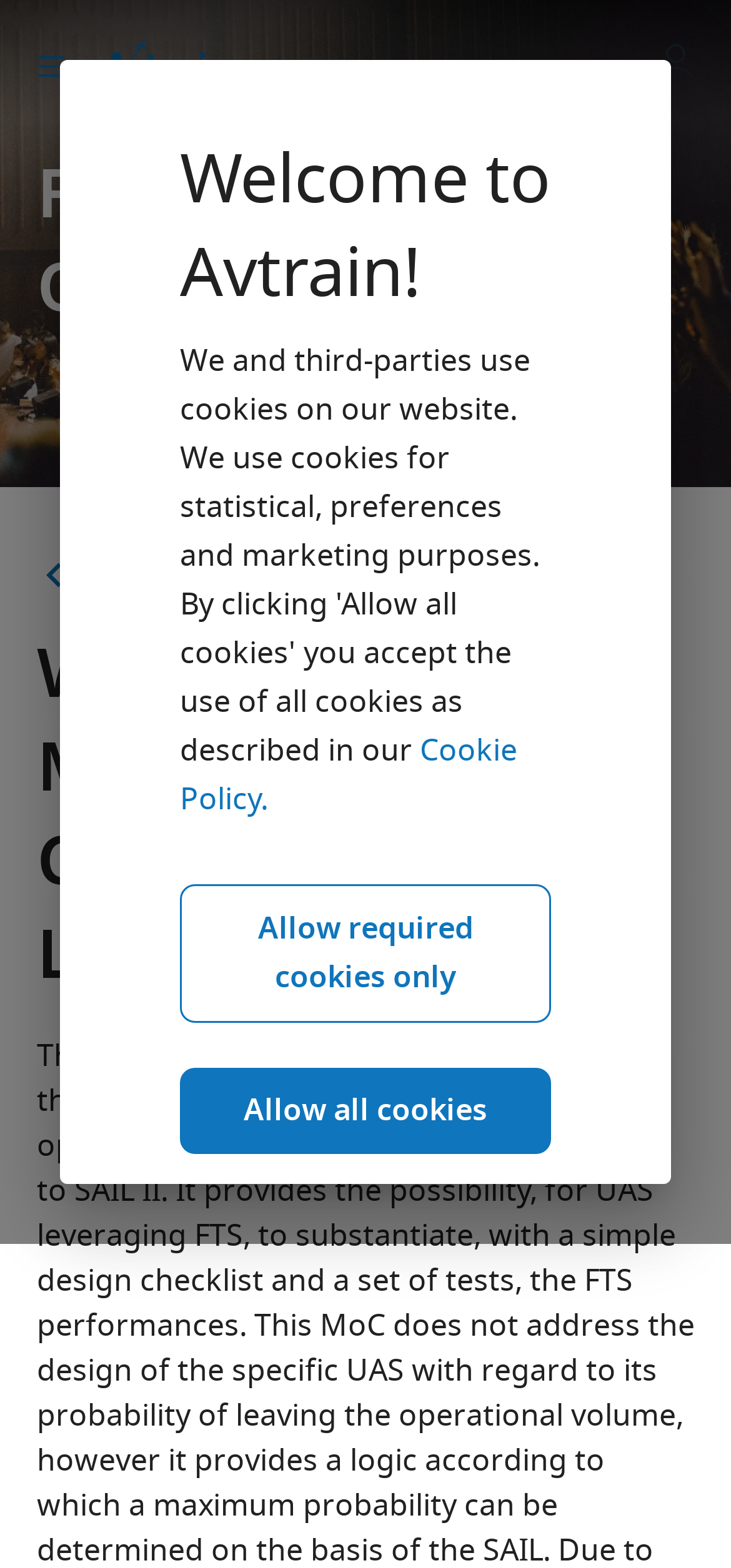Refer to the image and provide a thorough answer to this question:
What is the tone of the welcome message?

The welcome message 'Welcome to Avtrain!' has a friendly tone, as it is a greeting and does not contain any formal or technical language. The use of an exclamation mark also suggests a welcoming and enthusiastic tone.